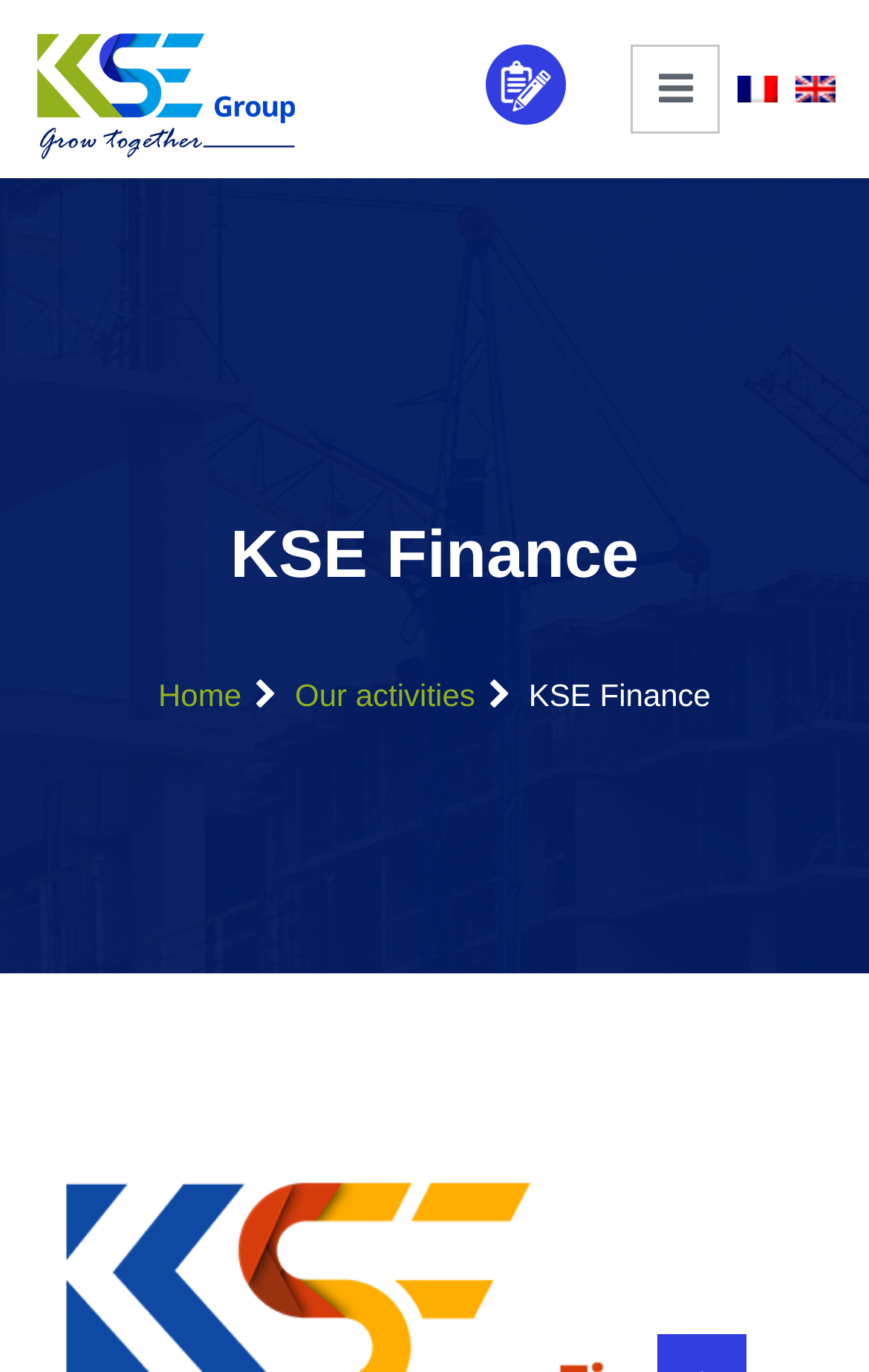Find the bounding box coordinates of the UI element according to this description: "Our activities".

[0.339, 0.494, 0.547, 0.519]